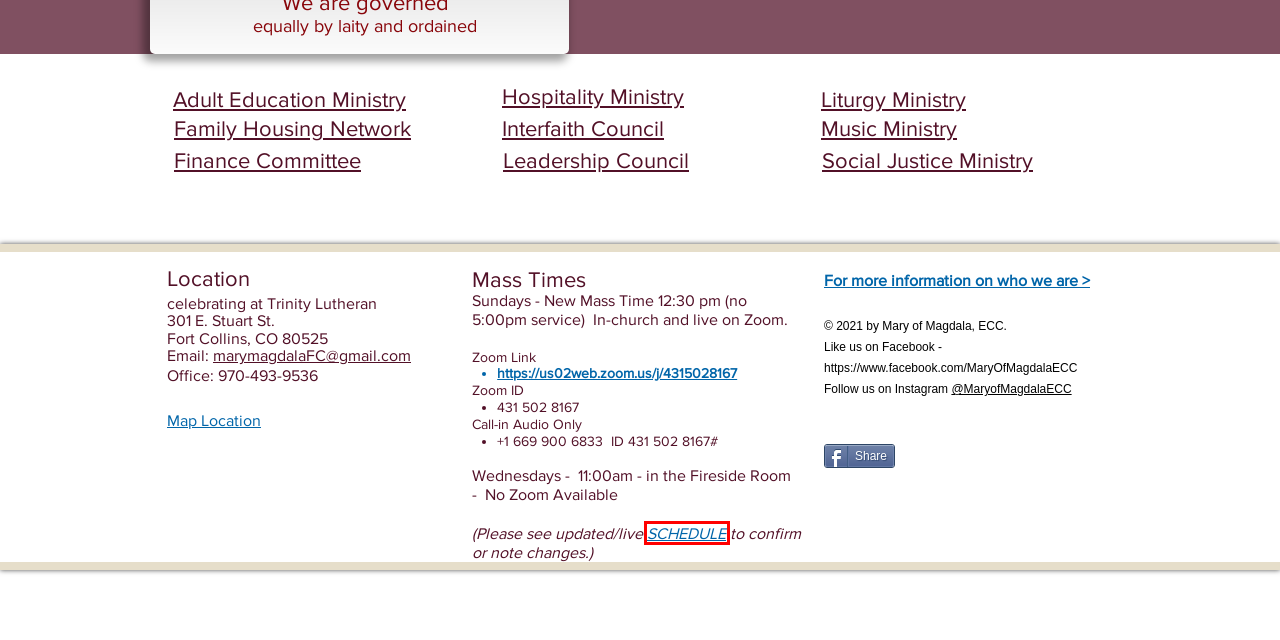You see a screenshot of a webpage with a red bounding box surrounding an element. Pick the webpage description that most accurately represents the new webpage after interacting with the element in the red bounding box. The options are:
A. Adult Education Ministry | marymagdalafc
B. Hospitality Ministry | marymagdalafc
C. Family Housing Network | marymagdalafc
D. Interfaith Council | marymagdalafc
E. Social Justice Ministry | marymagdalafc
F. Mass/Service Schedule | marymagdalafc
G. Finance Committee | marymagdalafc
H. Liturgy Ministry | marymagdalafc

F